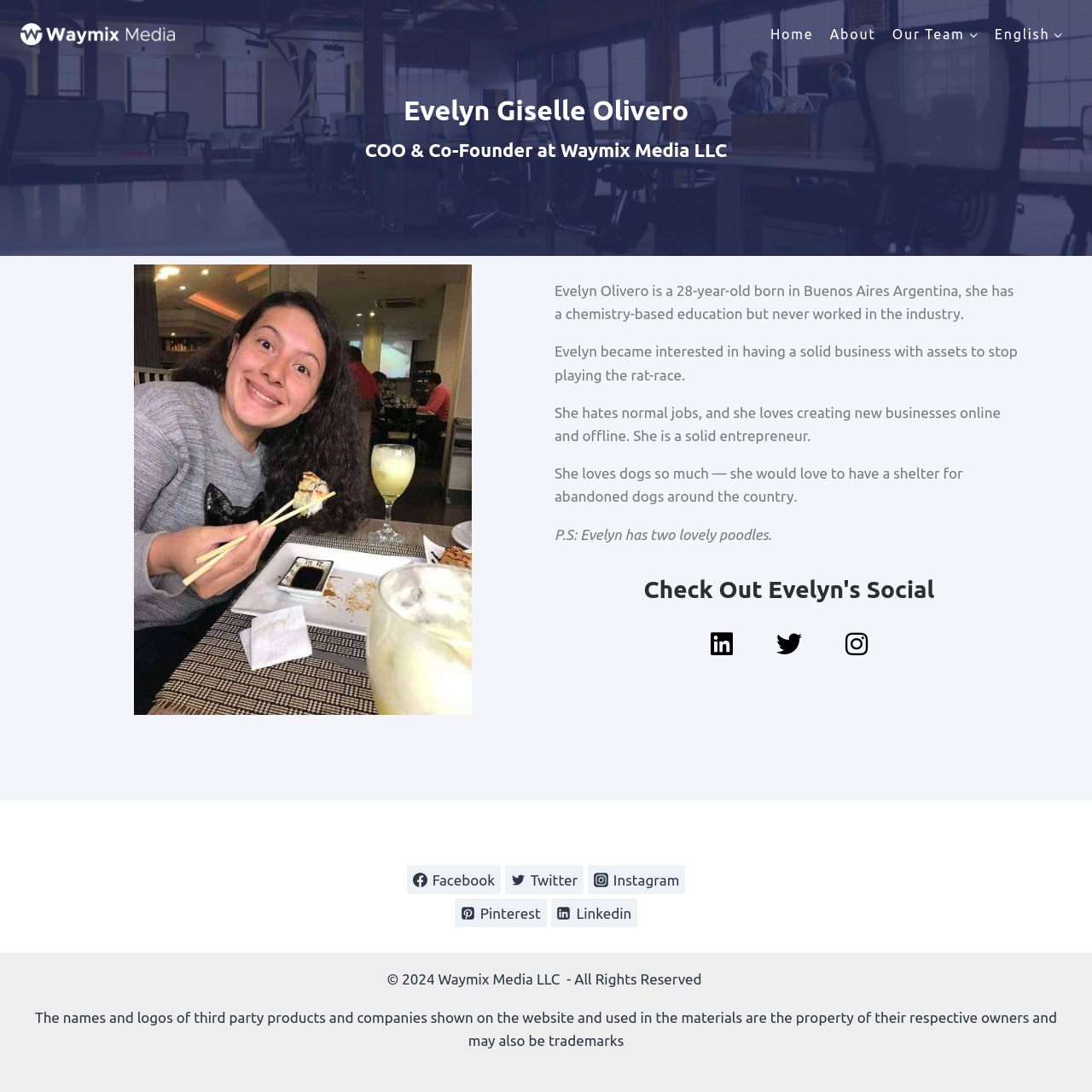Bounding box coordinates should be provided in the format (top-left x, top-left y, bottom-right x, bottom-right y) with all values between 0 and 1. Identify the bounding box for this UI element: alt="Waymix Media Logo"

[0.019, 0.021, 0.16, 0.041]